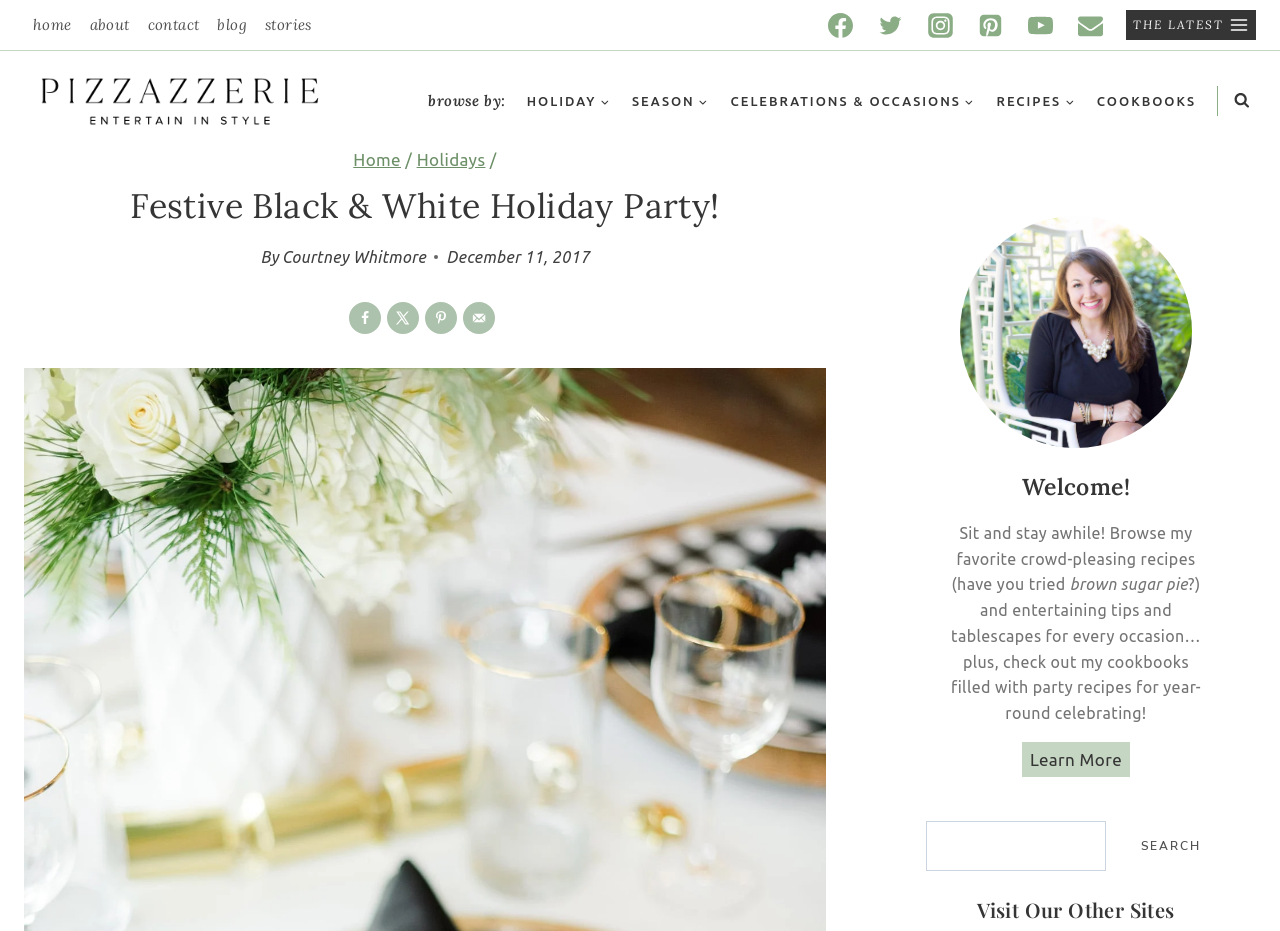Find the bounding box coordinates for the HTML element described as: "parent_node: SEARCH name="s"". The coordinates should consist of four float values between 0 and 1, i.e., [left, top, right, bottom].

[0.723, 0.882, 0.864, 0.936]